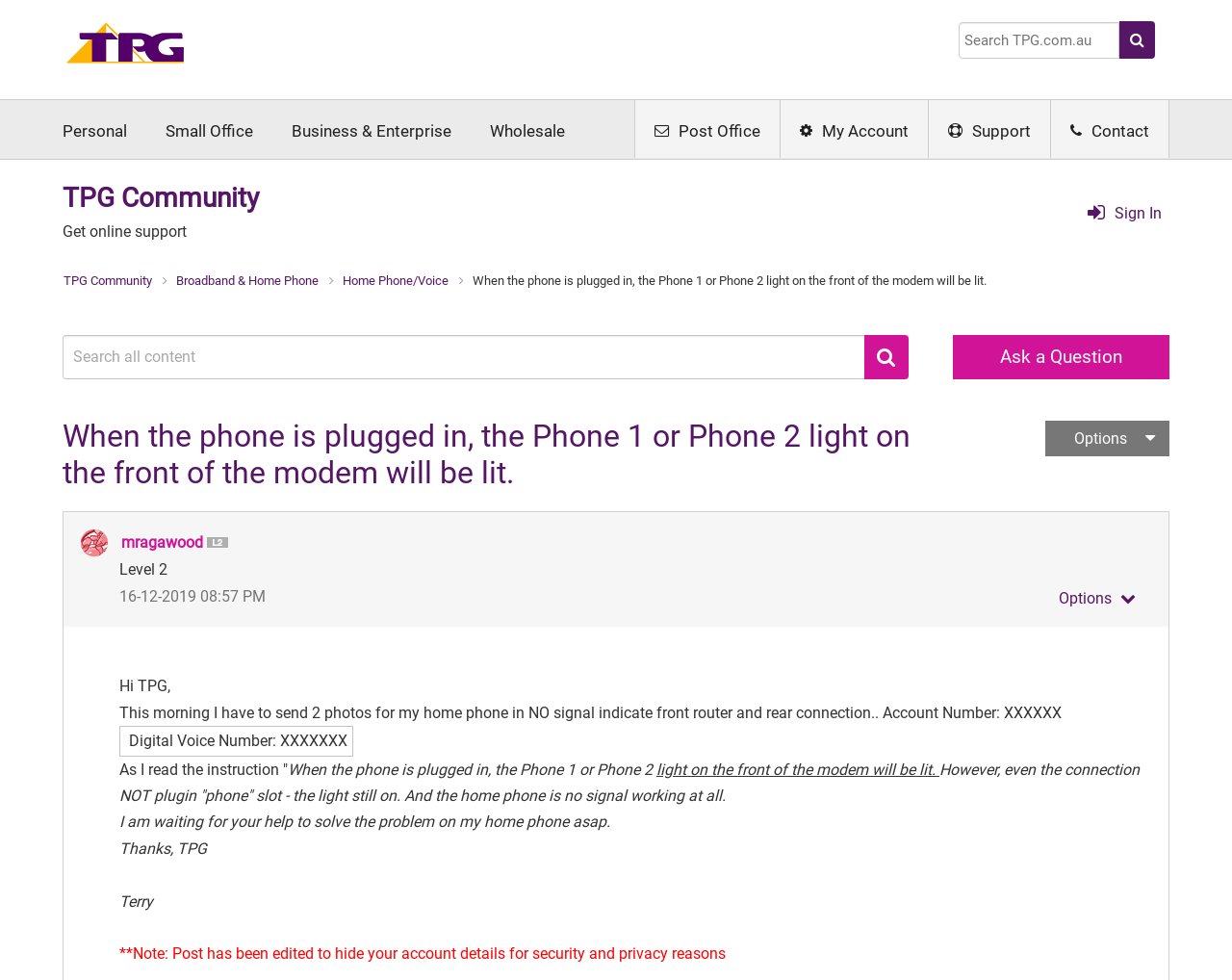What is the purpose of sending 2 photos?
Give a one-word or short-phrase answer derived from the screenshot.

For home phone issue